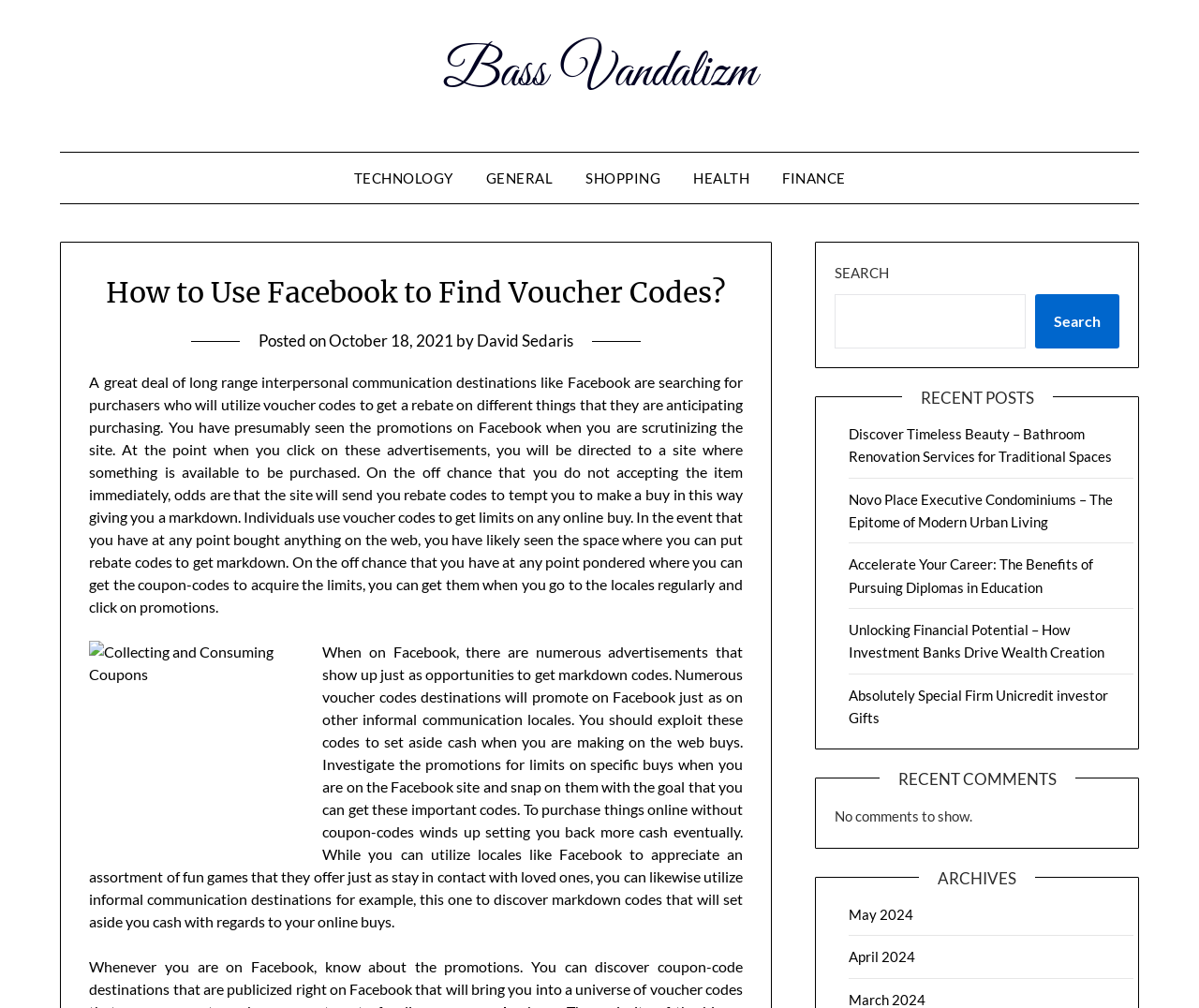What is the purpose of voucher codes?
Look at the image and respond with a one-word or short-phrase answer.

Get discounts